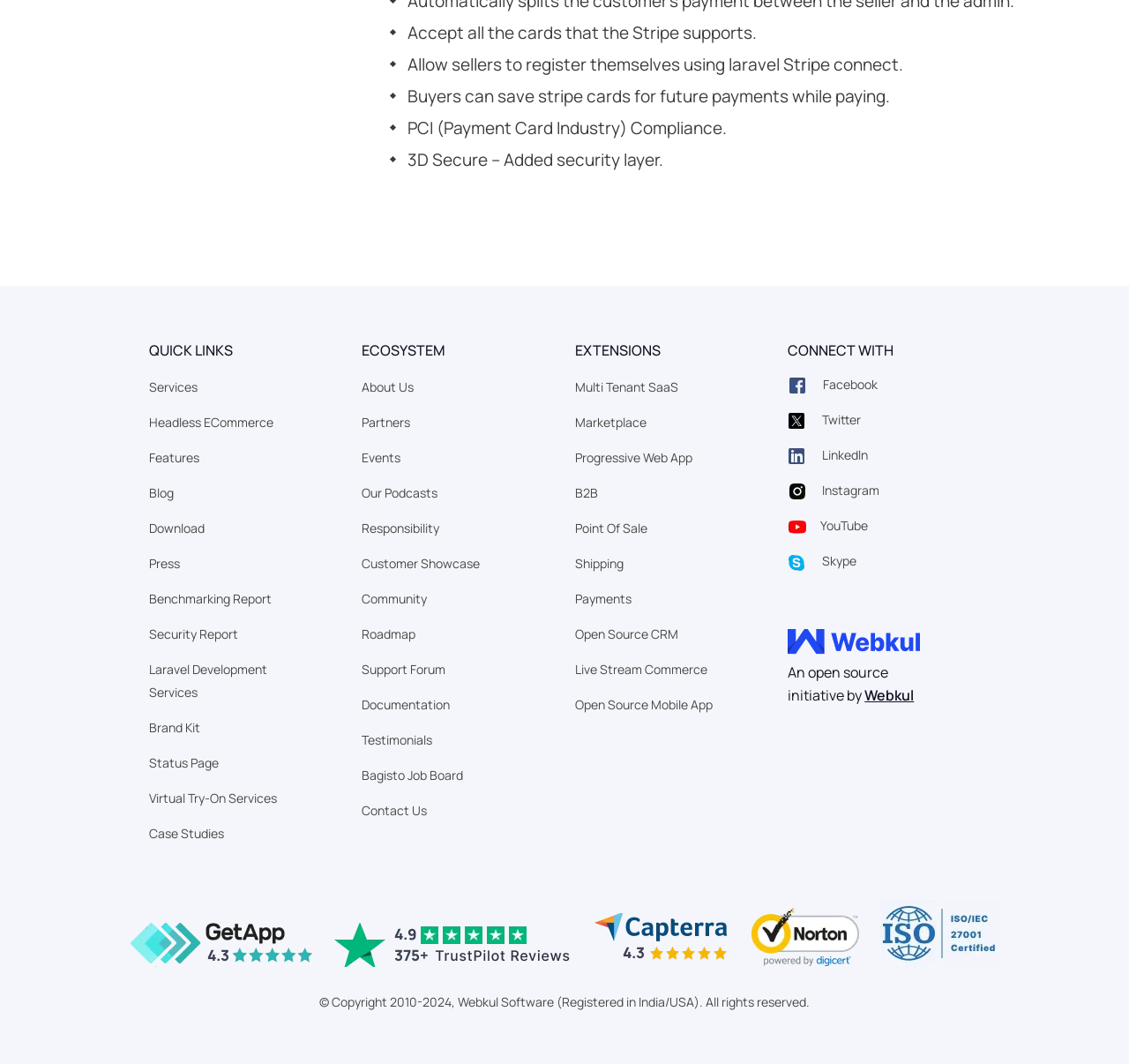Specify the bounding box coordinates of the area that needs to be clicked to achieve the following instruction: "Go to About Us".

[0.32, 0.356, 0.366, 0.371]